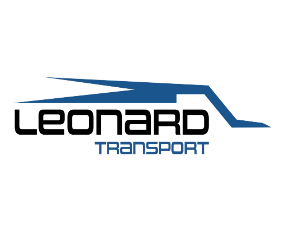Create a detailed narrative of what is happening in the image.

The image features the logo of Leonard Transport, prominently displaying the brand name in a bold, modern typeface. The word "LEONARD" is stylized in solid black, while "TRANSPORT" is presented in a sleek blue font beneath it. Above the text, a graphic element resembling a streamlined, angular shape adds a dynamic touch, suggesting movement and efficiency, which are key attributes of a transport company. This logo effectively conveys professionalism and reliability in the transportation sector.